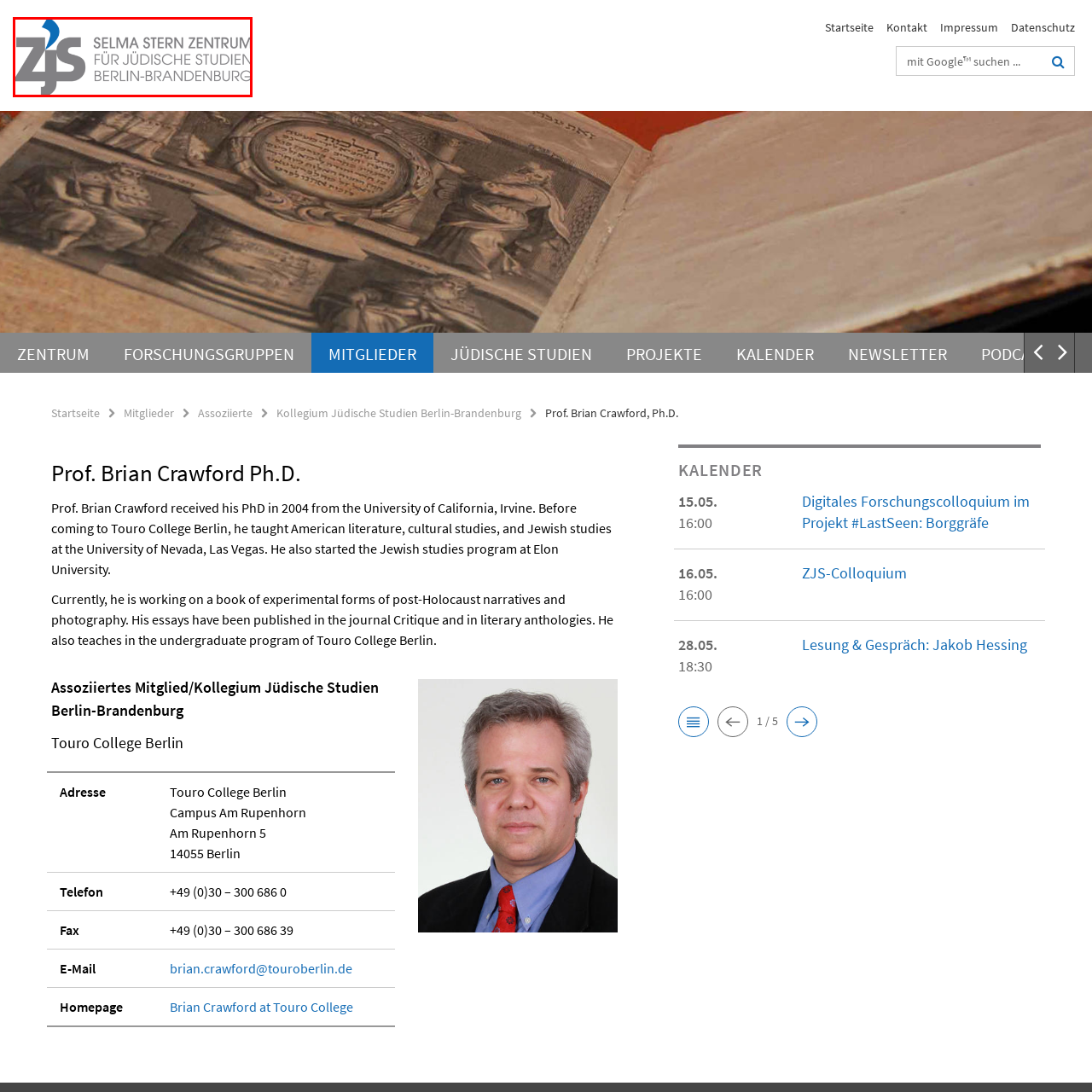What is the font style of the center's name?
Examine the image that is surrounded by the red bounding box and answer the question with as much detail as possible using the image.

The center's name, 'Selma Stern Zentrum für Jüdische Studien Berlin-Brandenburg', is displayed in a clean, modern font, which reflects the center's commitment to academic research and cultural exchange within the field of Jewish studies.